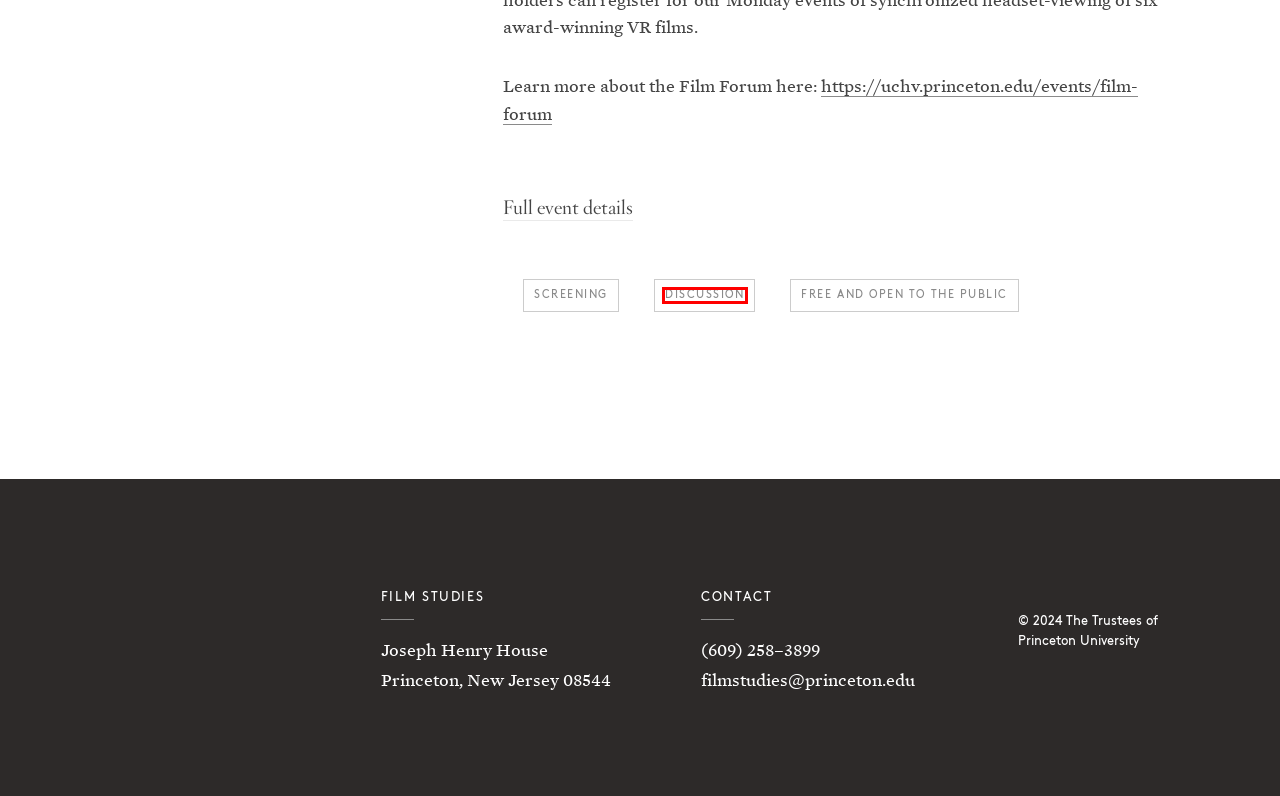Analyze the webpage screenshot with a red bounding box highlighting a UI element. Select the description that best matches the new webpage after clicking the highlighted element. Here are the options:
A. Free and open to the public  —  Audiences  —  Film Studies
B. Princeton Humanities Council Home — Princeton University Humanities Council
C. An Evening with Lynette Wallworth | University Center for Human Values
D. Discussion  —  Types  —  Film Studies
E. Site Search  —  Film Studies
F. Events Archive  —  Film Studies
G. Screening  —  Types  —  Film Studies
H. News  —  Film Studies

D